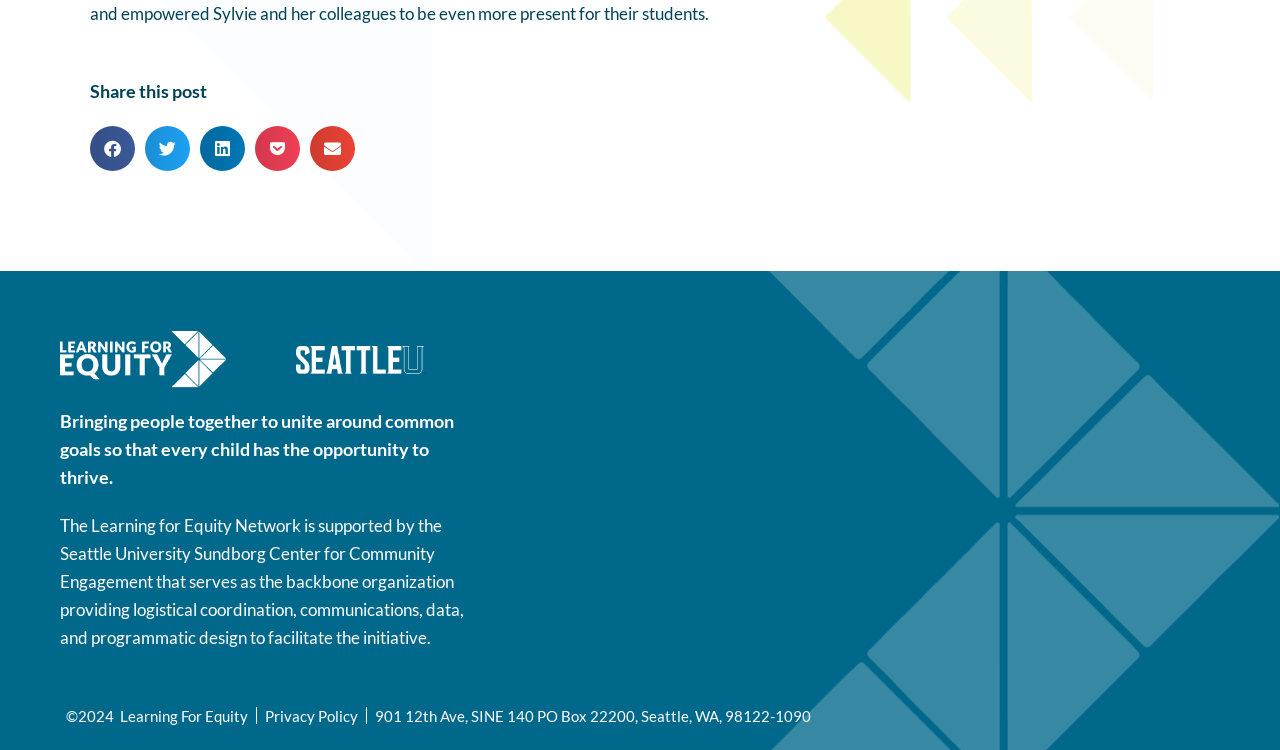Using the provided description: "Privacy Policy", find the bounding box coordinates of the corresponding UI element. The output should be four float numbers between 0 and 1, in the format [left, top, right, bottom].

[0.207, 0.936, 0.28, 0.973]